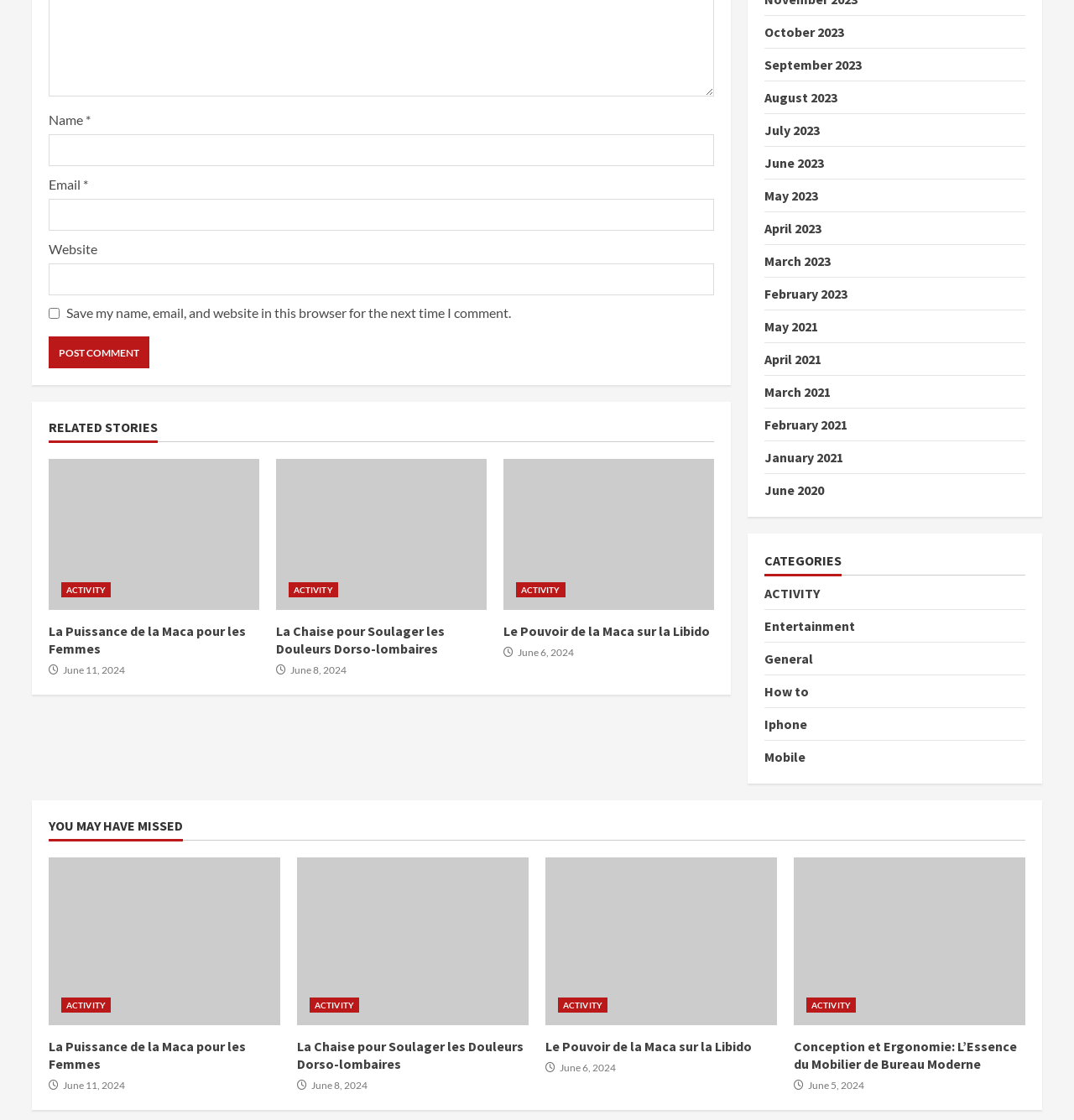What is the reading time of the article 'Le Pouvoir de la Maca sur la Libido'?
Based on the image, answer the question with as much detail as possible.

The article 'Le Pouvoir de la Maca sur la Libido' has a static text element next to it that reads '1 min read', indicating the estimated reading time of the article.